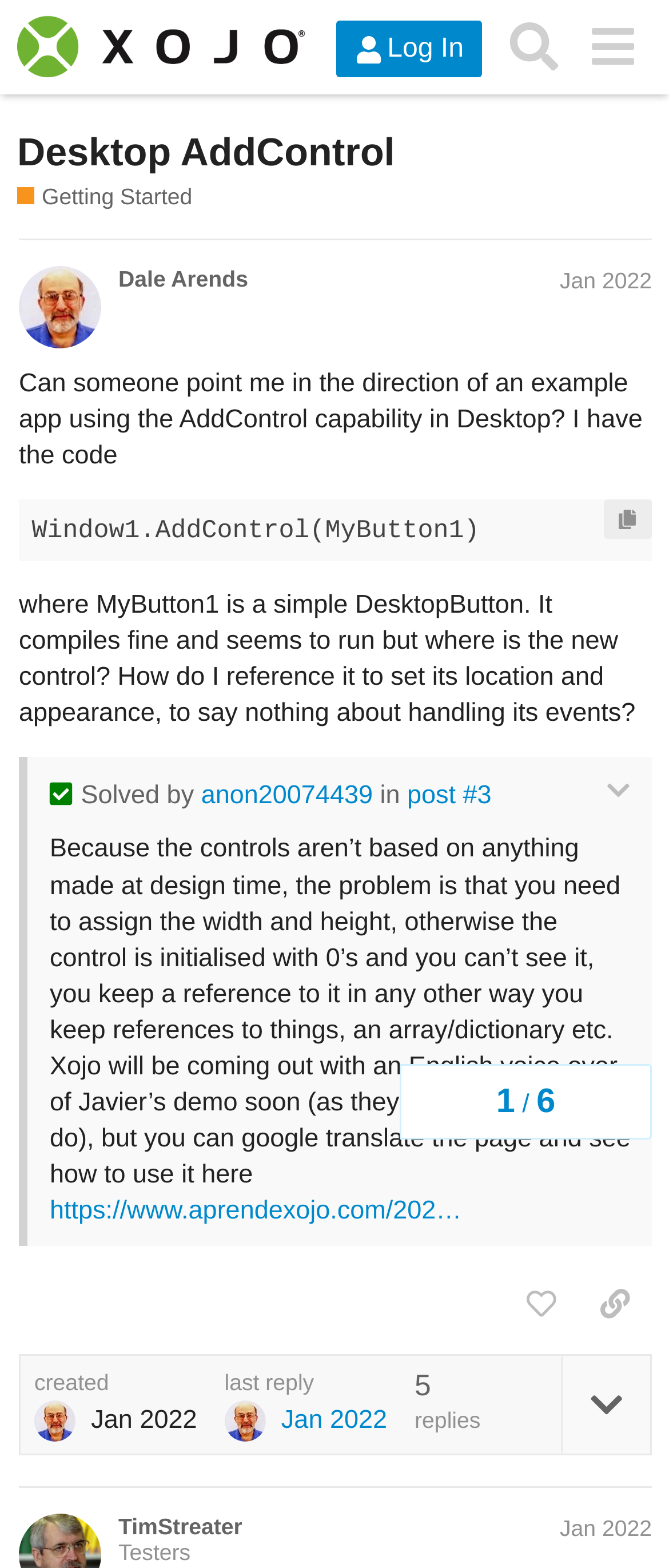Please specify the bounding box coordinates of the region to click in order to perform the following instruction: "Copy the code to clipboard".

[0.902, 0.319, 0.974, 0.343]